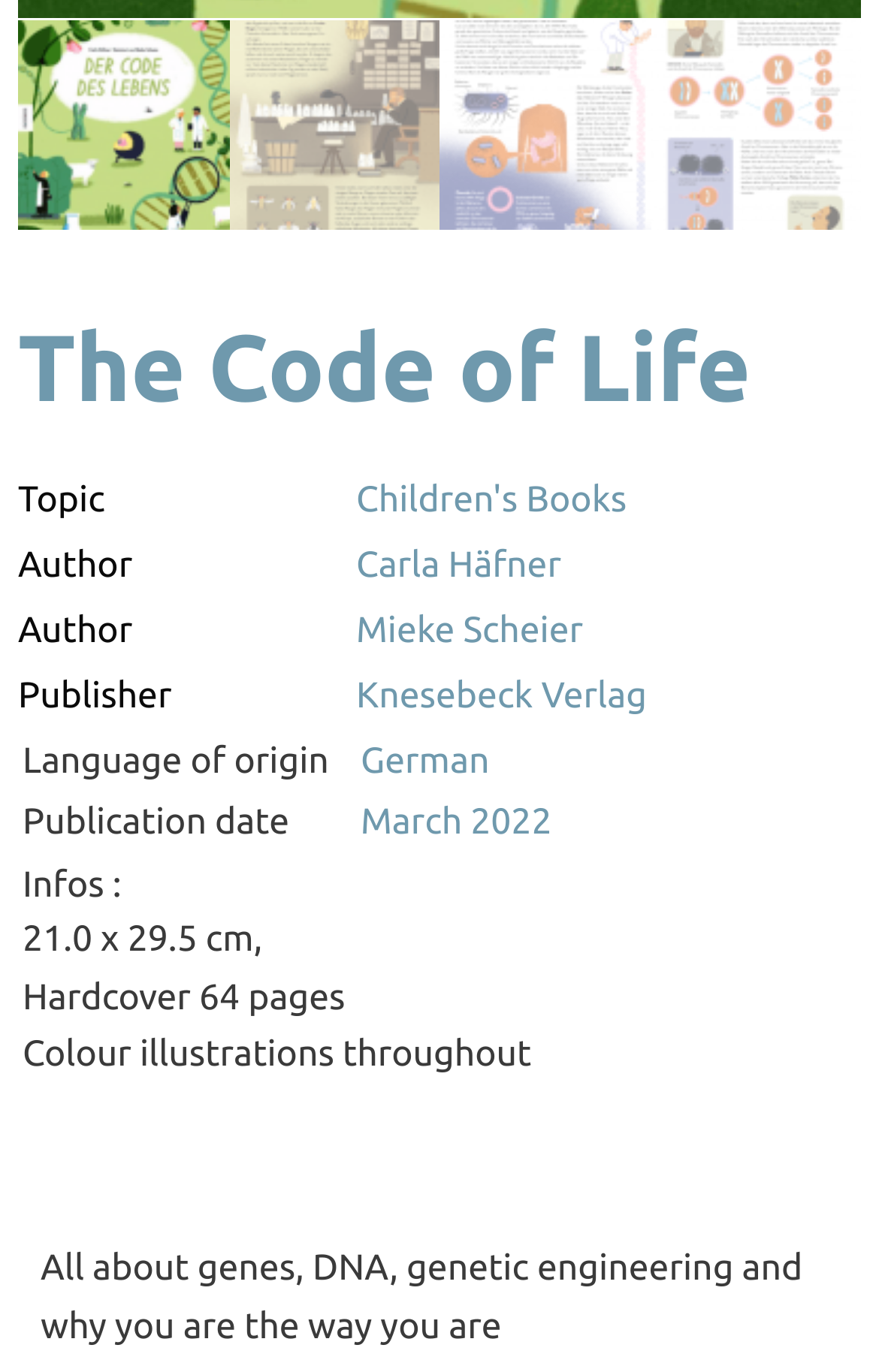Who are the authors of the book?
Based on the visual, give a brief answer using one word or a short phrase.

Carla Häfner, Mieke Scheier